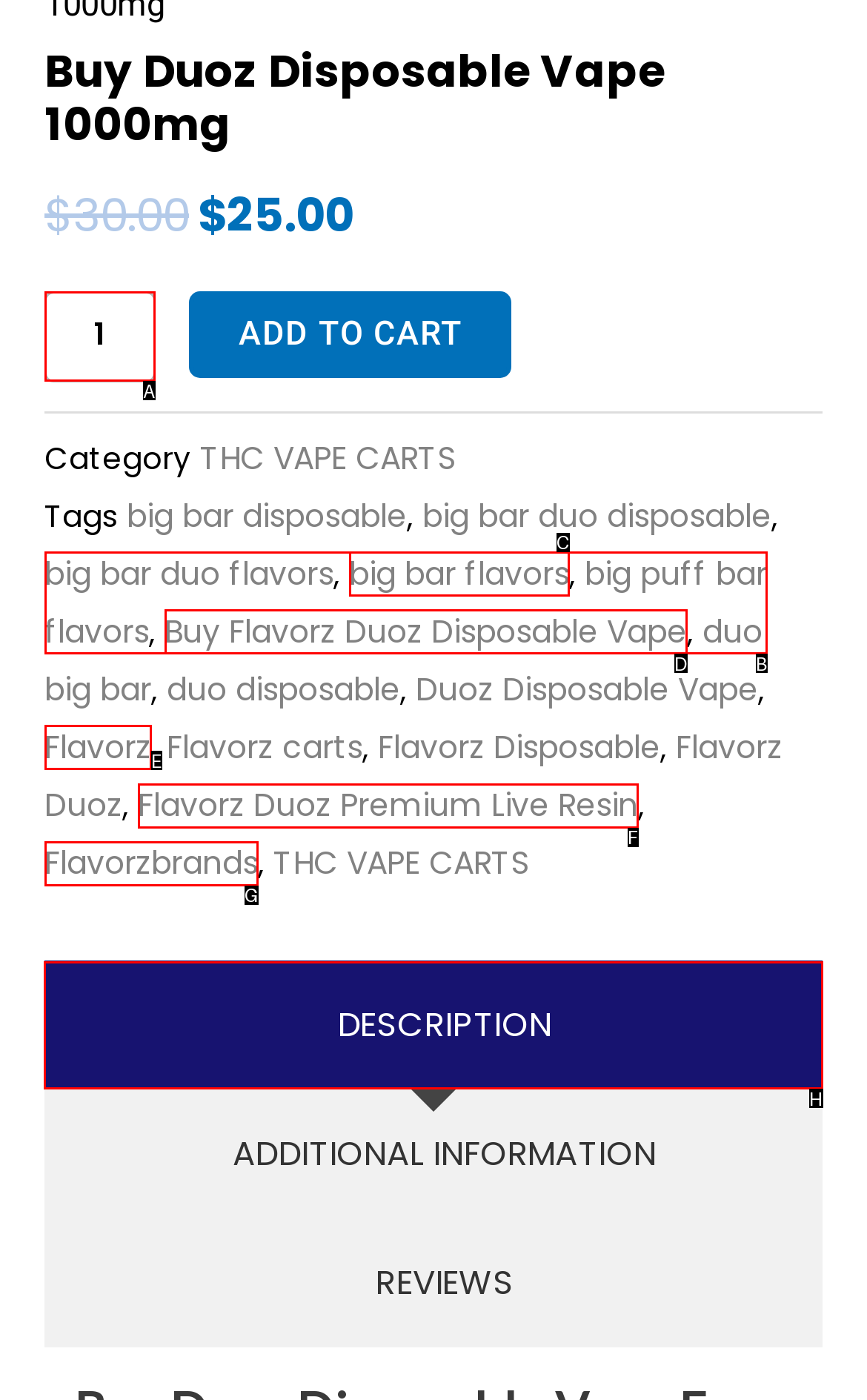Select the proper HTML element to perform the given task: Contact us Answer with the corresponding letter from the provided choices.

None